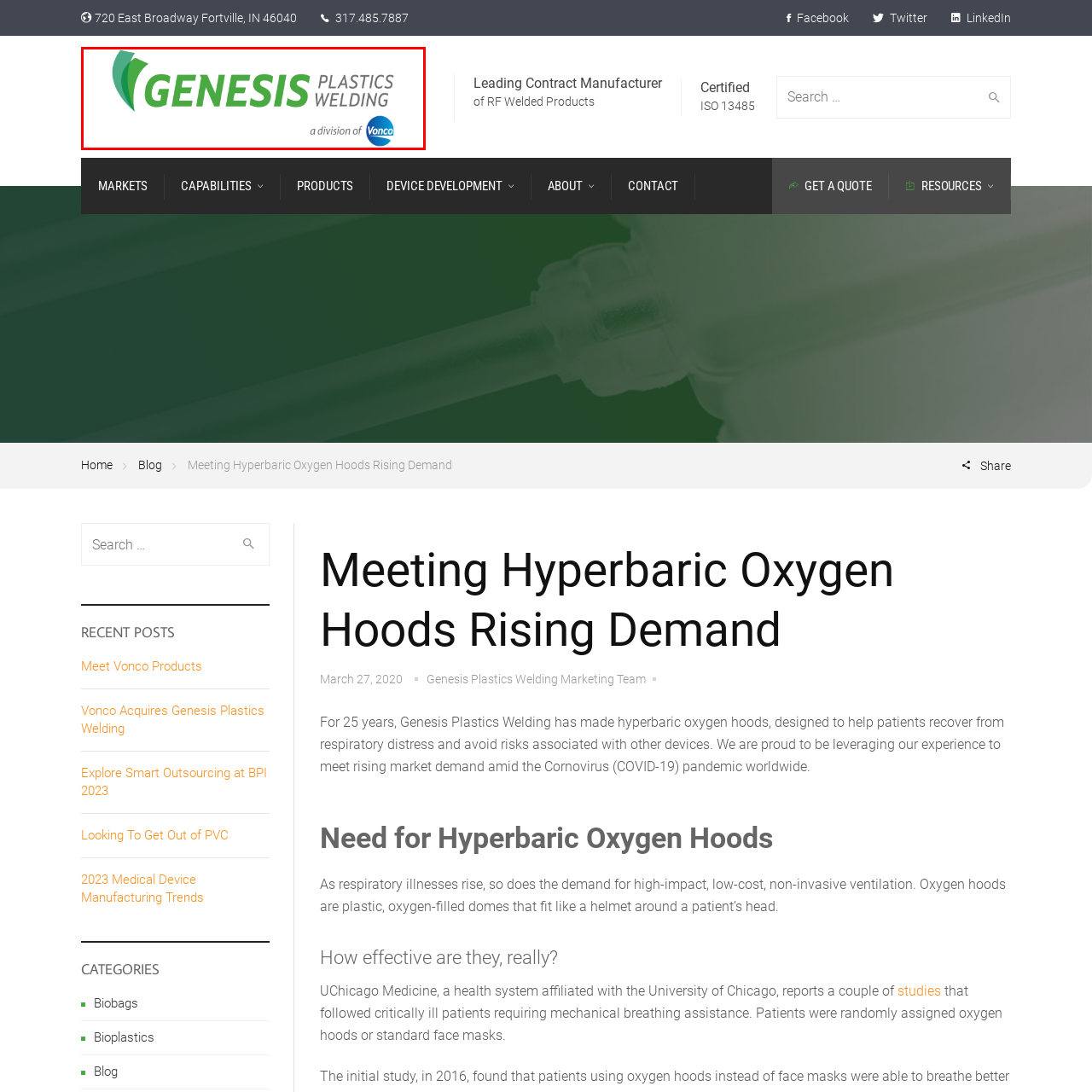What industry is Genesis Plastics Welding particularly relevant to?
Please analyze the image within the red bounding box and provide a comprehensive answer based on the visual information.

The company's dedication to high-quality, innovative solutions in the field of plastic welding is particularly relevant to the medical device industry.